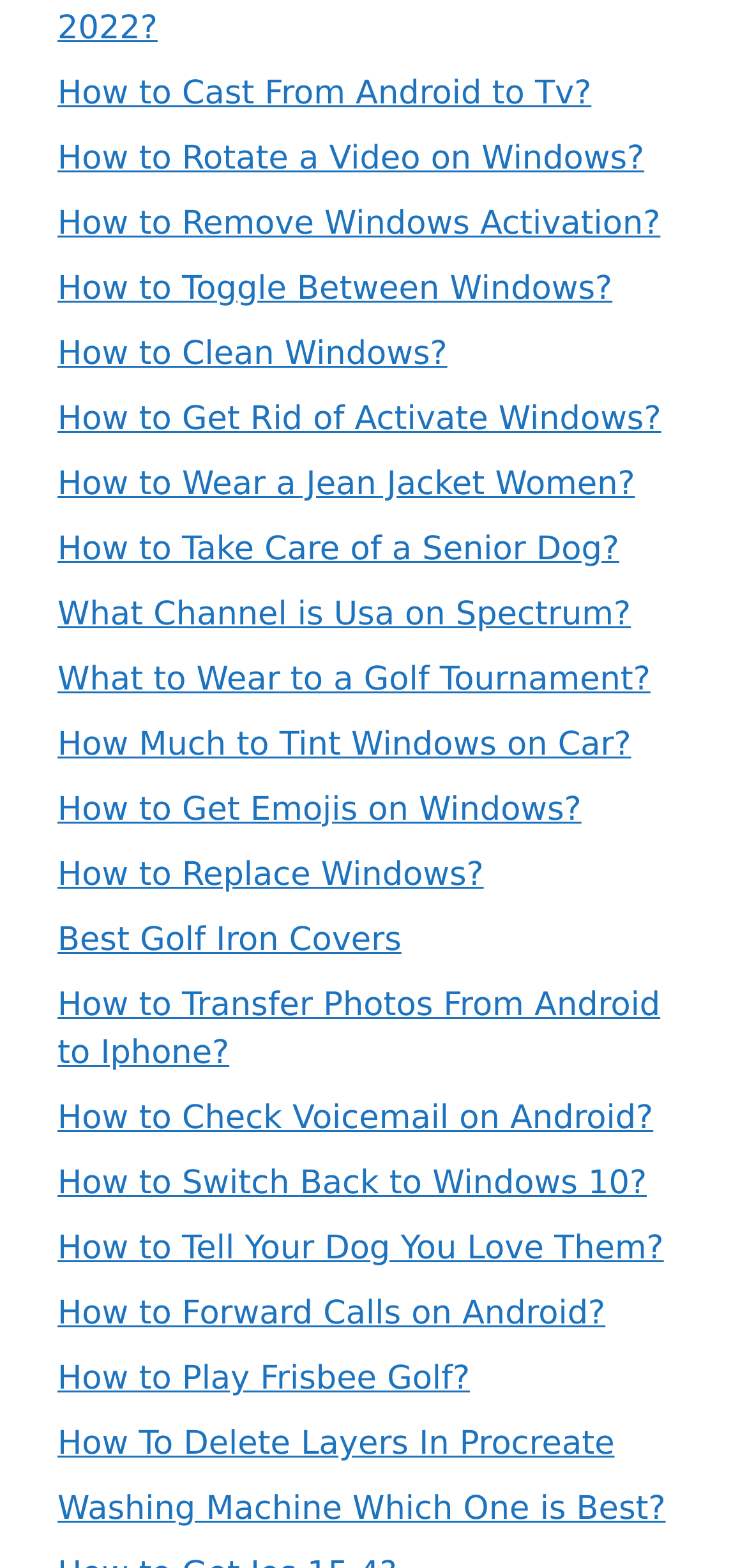Answer the question briefly using a single word or phrase: 
What is the topic of the link with the text 'What Channel is Usa on Spectrum?'

TV Channel